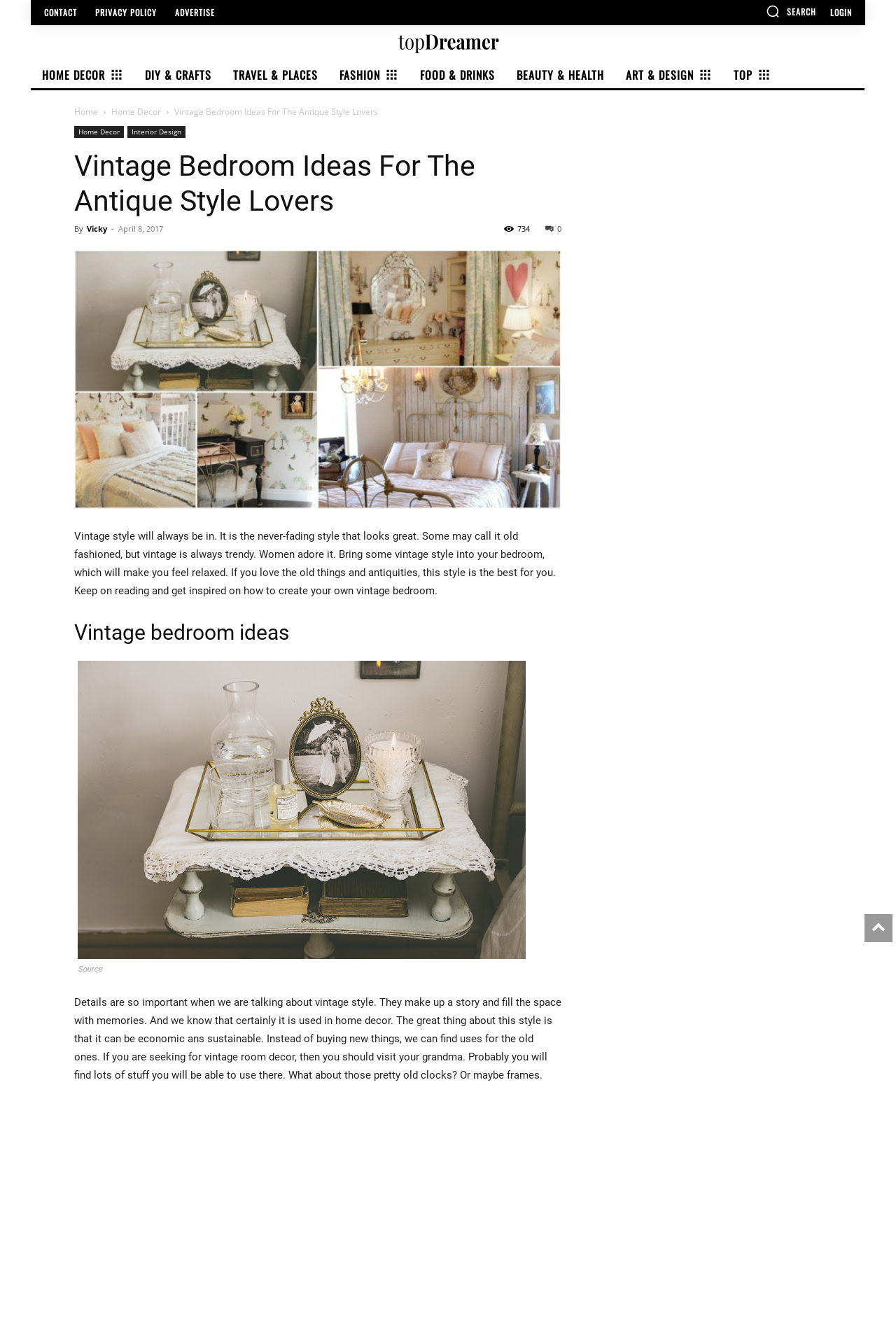Given the element description "Art & Design" in the screenshot, predict the bounding box coordinates of that UI element.

[0.686, 0.046, 0.802, 0.066]